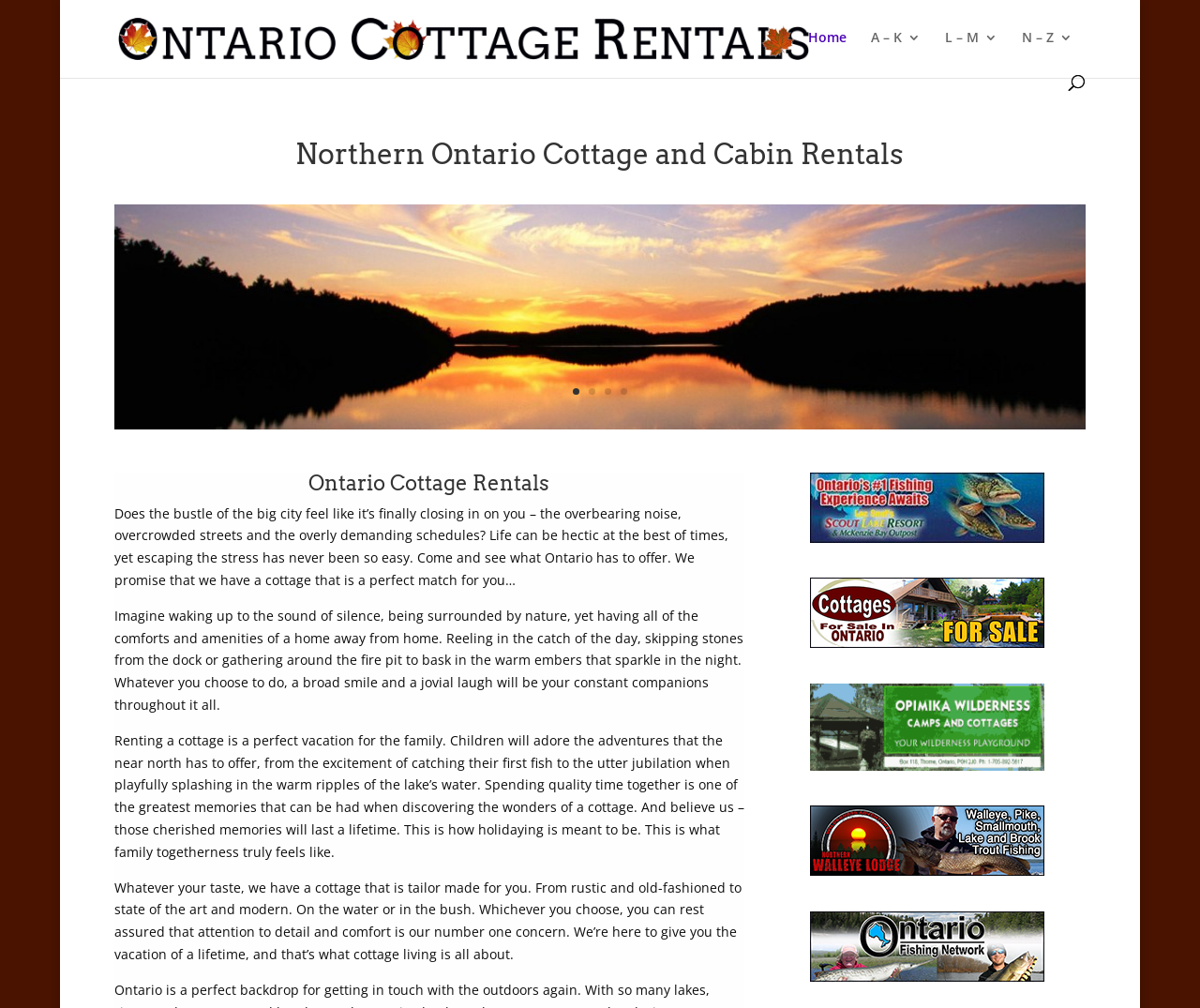What is the main purpose of this website?
Please give a detailed and elaborate answer to the question based on the image.

Based on the webpage content, it appears that the main purpose of this website is to provide a platform for users to rent cottages in Northern Ontario. The webpage has a search function, links to different cottage options, and descriptive text about the benefits of renting a cottage.